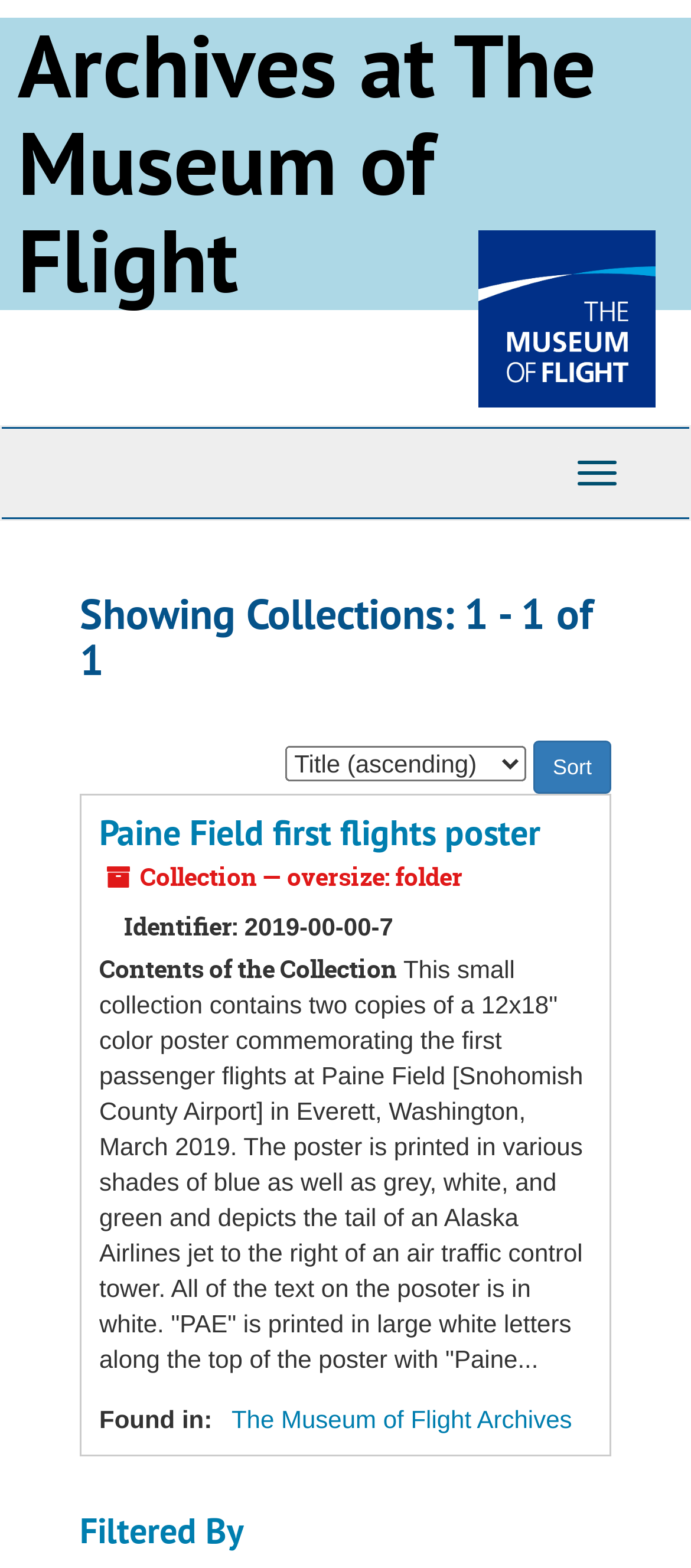Give a complete and precise description of the webpage's appearance.

The webpage is a collection archive interface, with a heading "Archives at The Museum of Flight" at the top, accompanied by a link and an image to the right. Below this, there is a top-level navigation bar that spans the entire width of the page.

The main content area is divided into sections. The first section displays a heading "Showing Collections: 1 - 1 of 1", indicating that there is only one collection being shown. Below this, there is a sorting feature with a label "Sort by:" and a combobox to select the sorting option, along with a "Sort" button to the right.

The main collection item is displayed below, with a heading "Paine Field first flights poster" and a link to the item. This is followed by a description of the collection, which includes the collection type, identifier, and contents. The contents description is a lengthy text that describes the poster, including its size, colors, and design.

To the right of the collection description, there is a section labeled "Found in:", which provides a link to "The Museum of Flight Archives". At the very bottom of the page, there is a heading "Filtered By", which suggests that the collection item is filtered based on certain criteria.